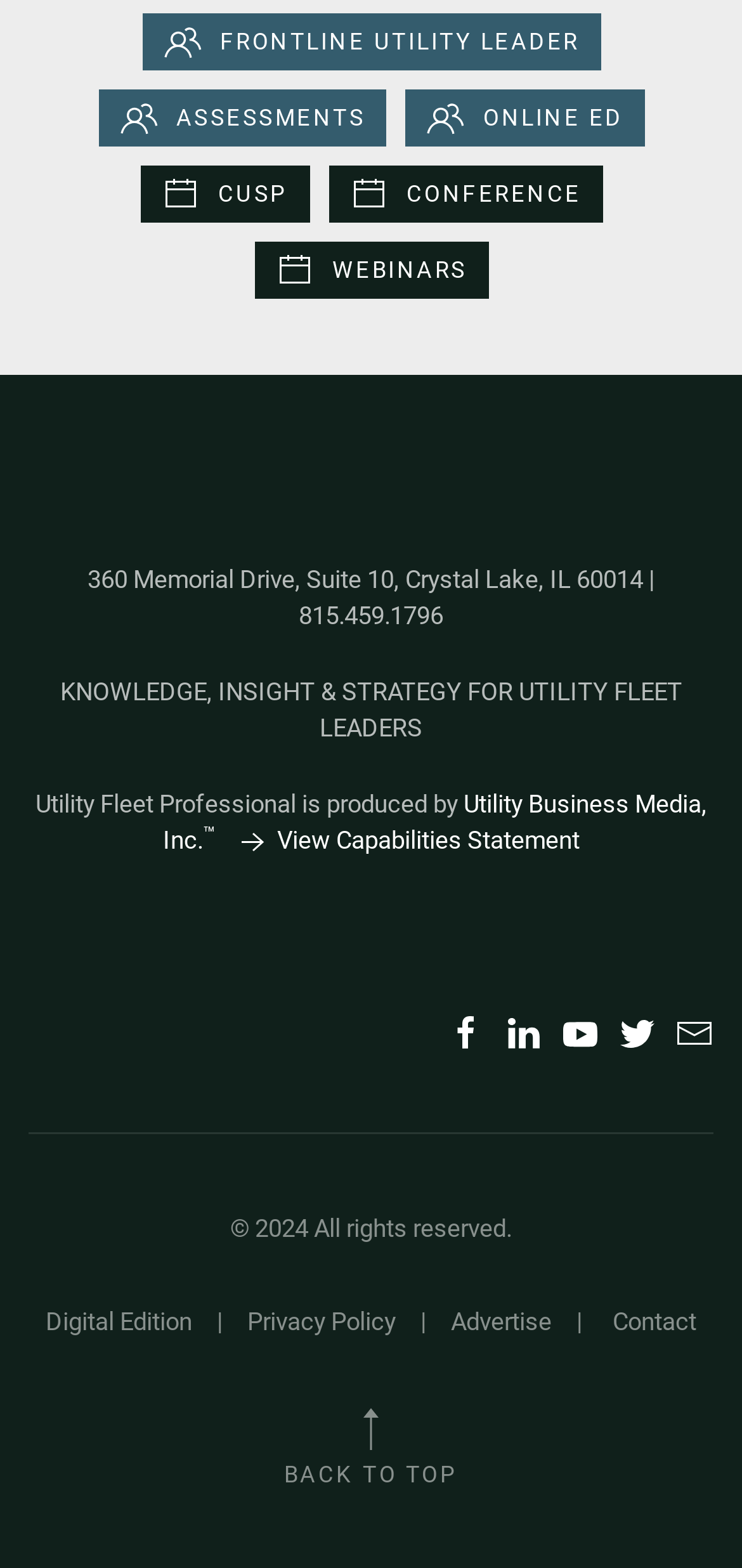Utilize the details in the image to thoroughly answer the following question: What is the purpose of the 'BACK TO TOP' button?

I found the answer by looking at the StaticText element with the text 'BACK TO TOP' at coordinates [0.383, 0.932, 0.617, 0.949]. This text is likely to be a button that allows users to go back to the top of the page.